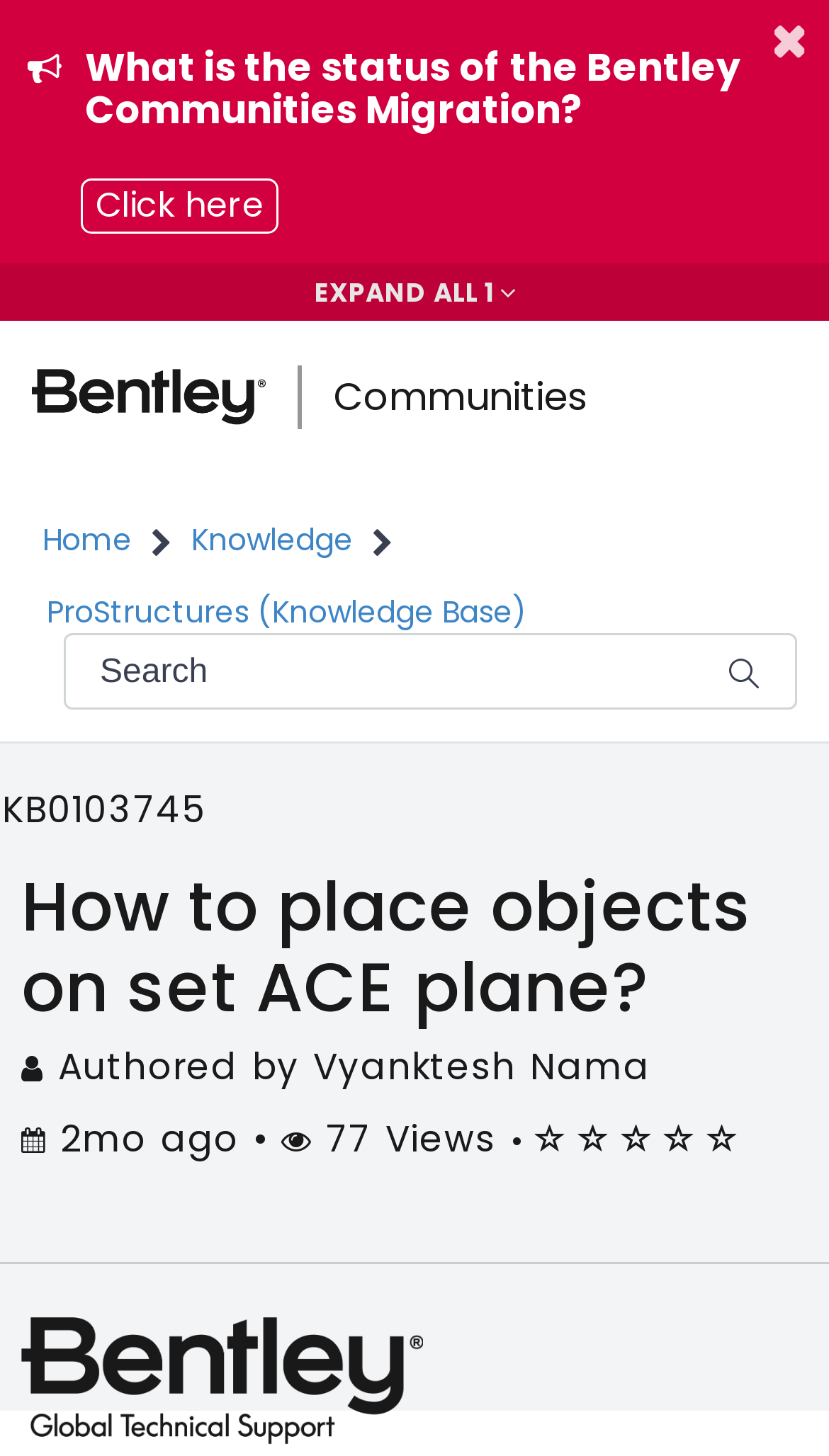When was the article last updated?
Please answer the question with as much detail and depth as you can.

The webpage contains a time element that says '2024-04-26 23:05:45', which indicates that the article was last updated on this date and time. Additionally, there is a static text element that says '2 months ago', which suggests that the article was updated approximately 2 months prior to the current date.